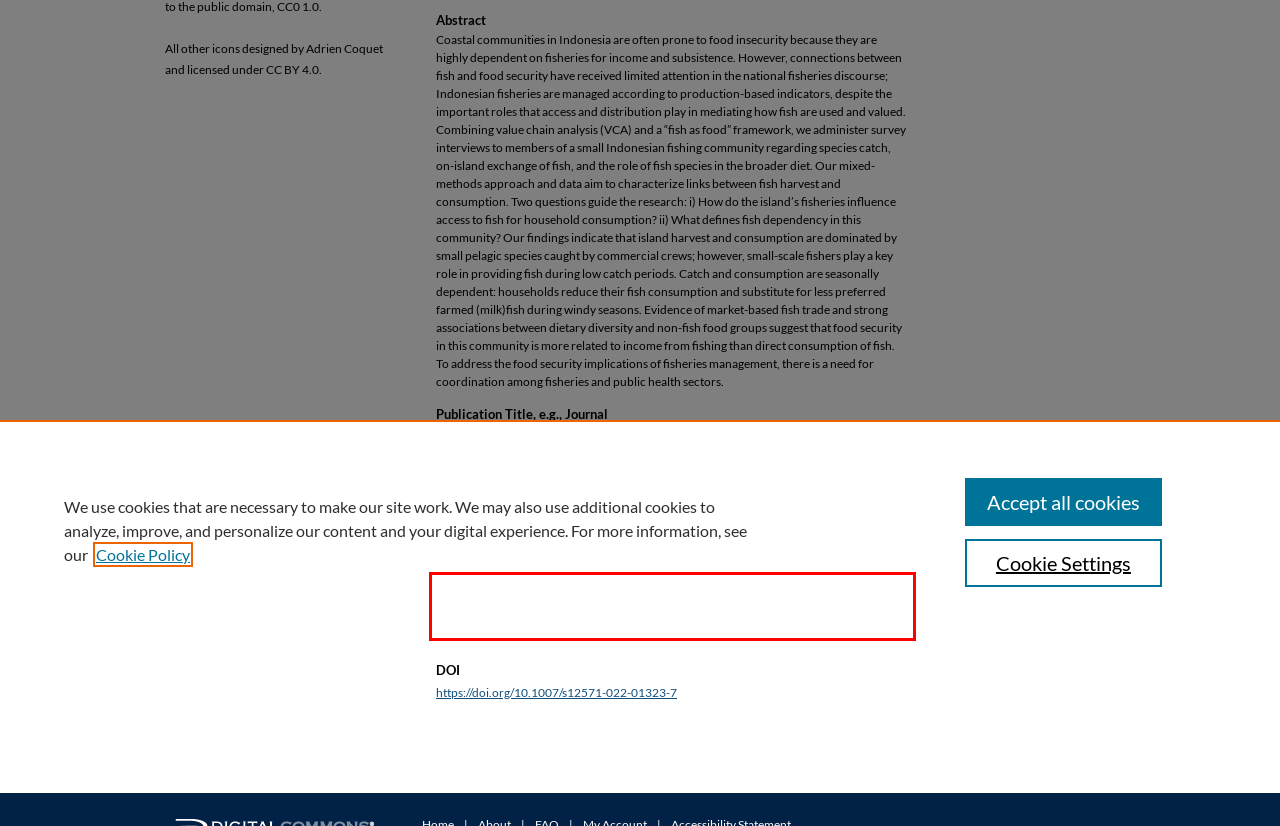You are given a screenshot with a red rectangle. Identify and extract the text within this red bounding box using OCR.

Roberts, Nicky, Buchari Mengge, Brietta Oaks, Novita Sari, Irsan, and Austin Humphries. "Fish consumption pathways and food security in an Indonesian fishing community." Food Security 15, 1 (2023). doi: 10.1007/s12571-022-01323-7.